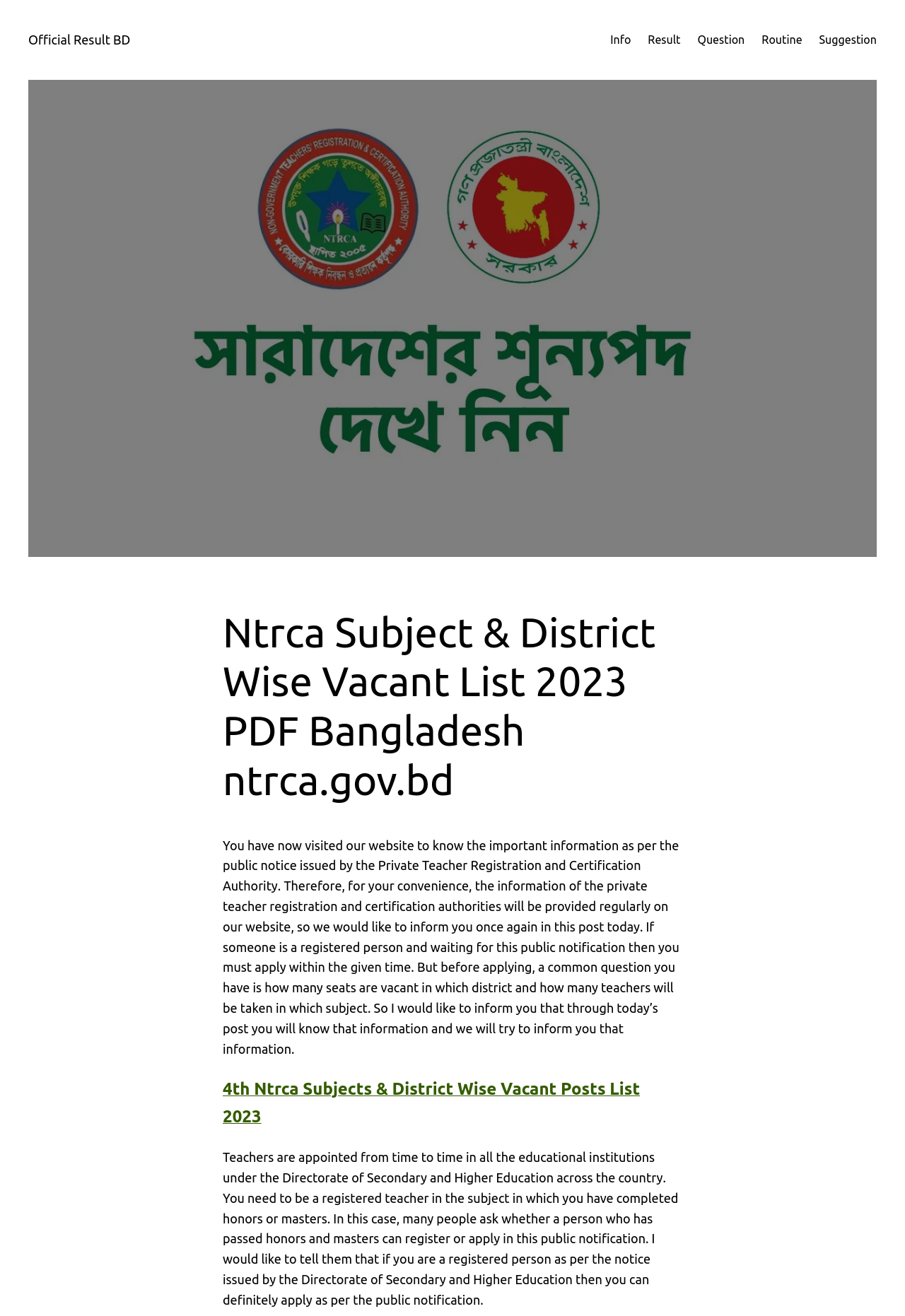Refer to the image and provide an in-depth answer to the question:
What is the purpose of the website?

Based on the webpage content, it appears that the website is dedicated to providing information related to the Private Teacher Registration and Certification Authority (NTRCA) in Bangladesh. The website seems to offer updates on vacant posts, results, and other relevant information for teachers and individuals interested in the field.